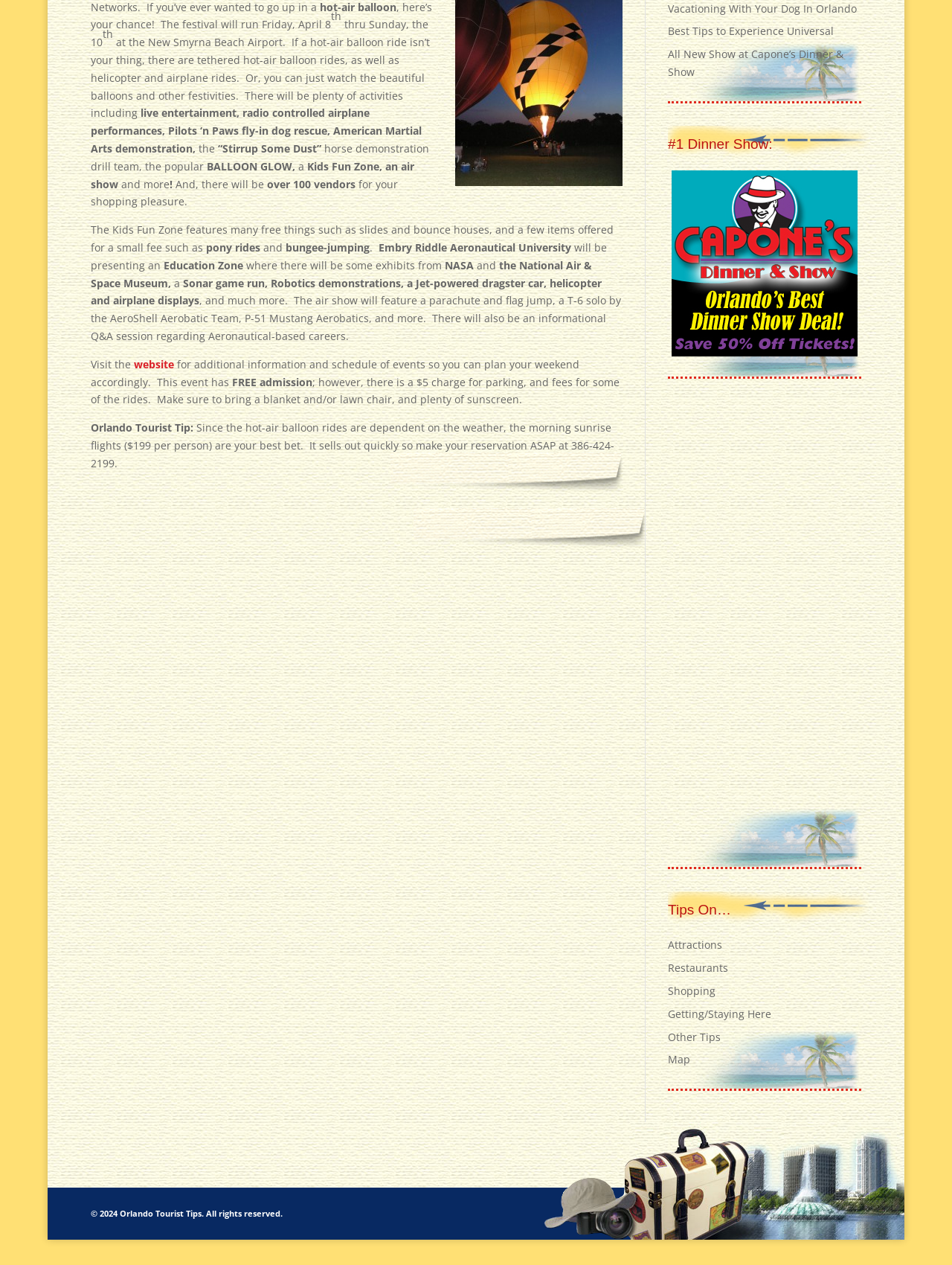Given the element description Getting/Staying Here, specify the bounding box coordinates of the corresponding UI element in the format (top-left x, top-left y, bottom-right x, bottom-right y). All values must be between 0 and 1.

[0.702, 0.796, 0.81, 0.807]